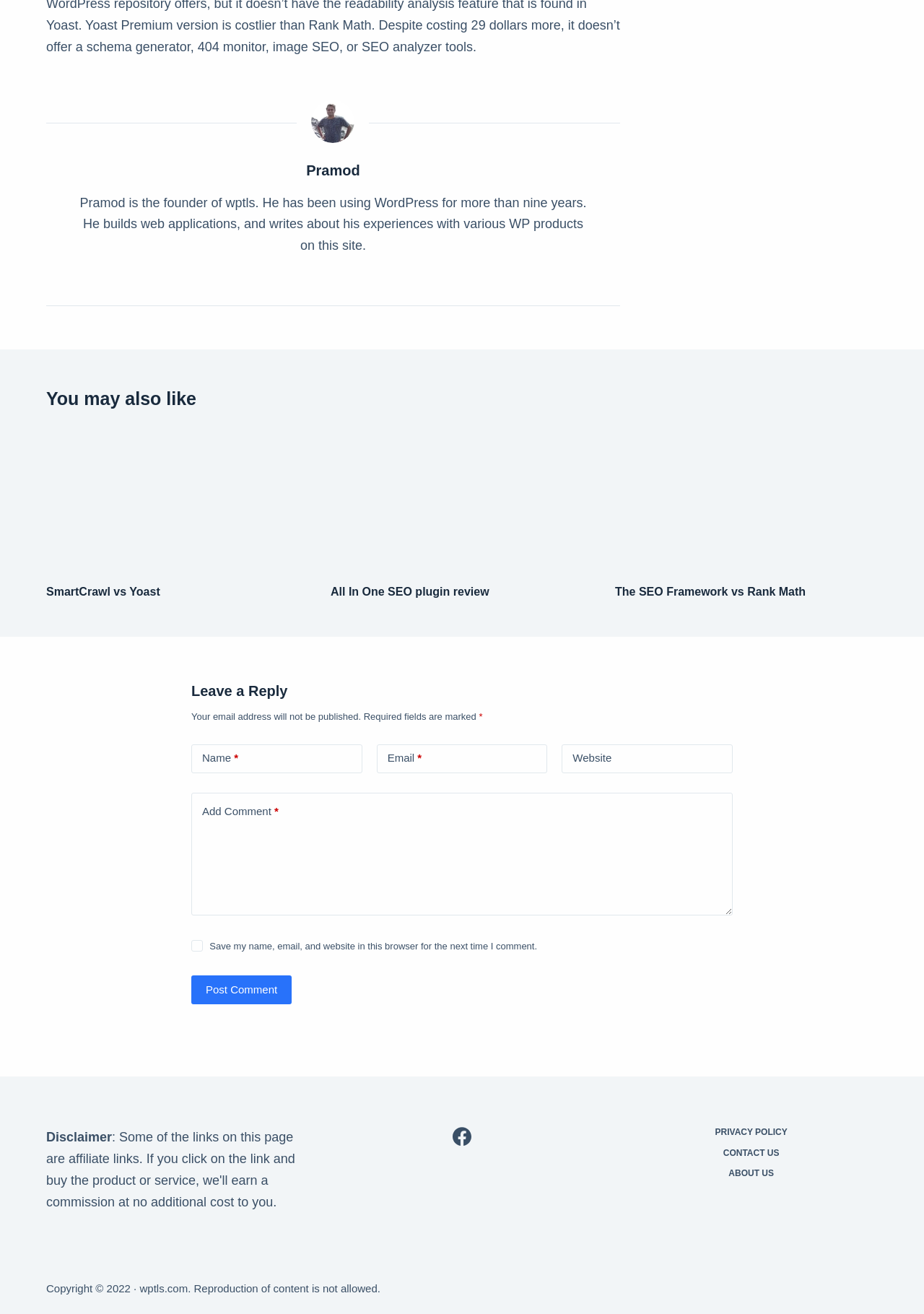Determine the bounding box coordinates of the clickable element necessary to fulfill the instruction: "Click on the link to read about Pramod". Provide the coordinates as four float numbers within the 0 to 1 range, i.e., [left, top, right, bottom].

[0.337, 0.076, 0.384, 0.109]